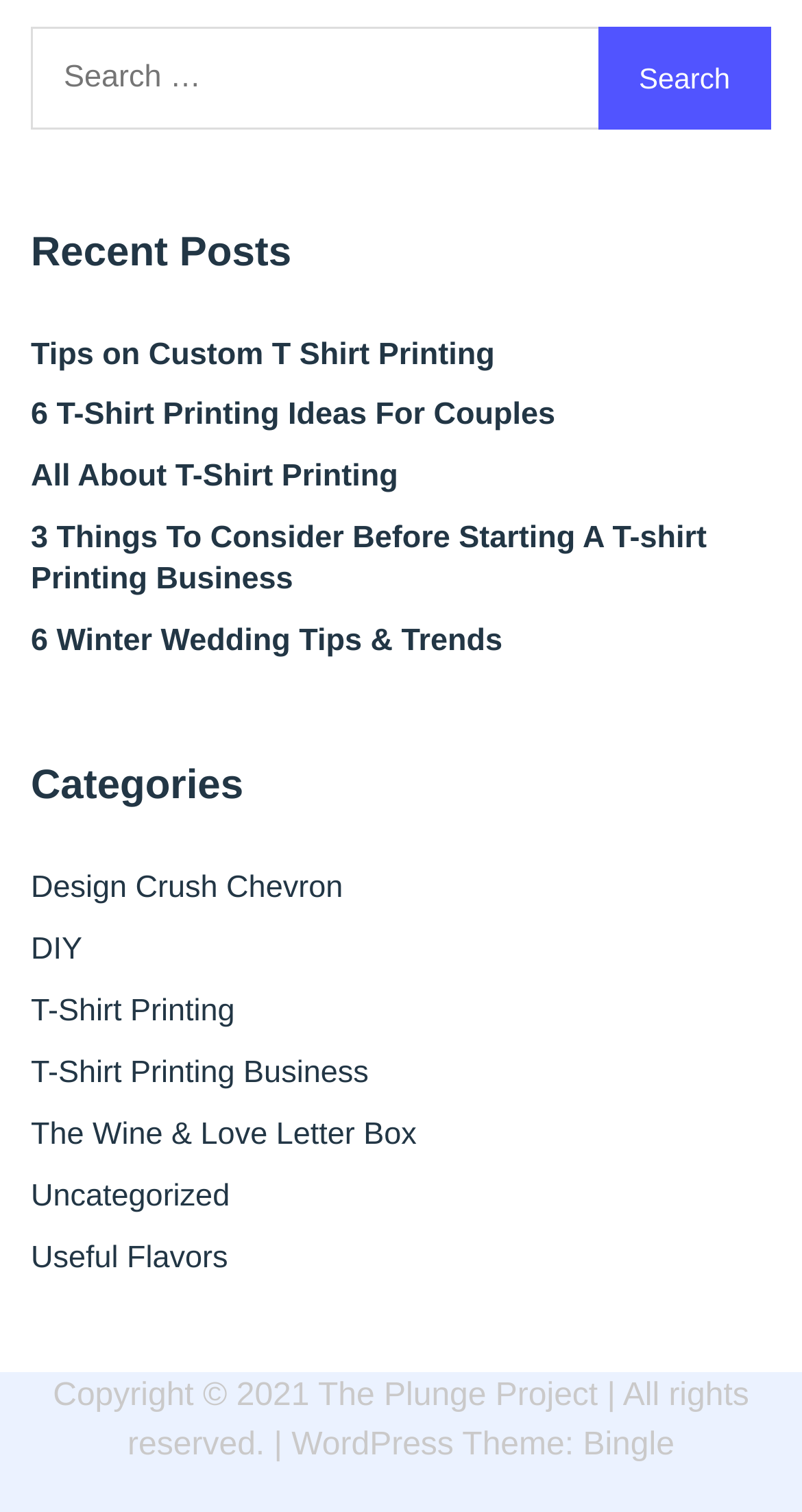Locate the bounding box coordinates of the UI element described by: "Uncategorized". The bounding box coordinates should consist of four float numbers between 0 and 1, i.e., [left, top, right, bottom].

[0.038, 0.778, 0.962, 0.805]